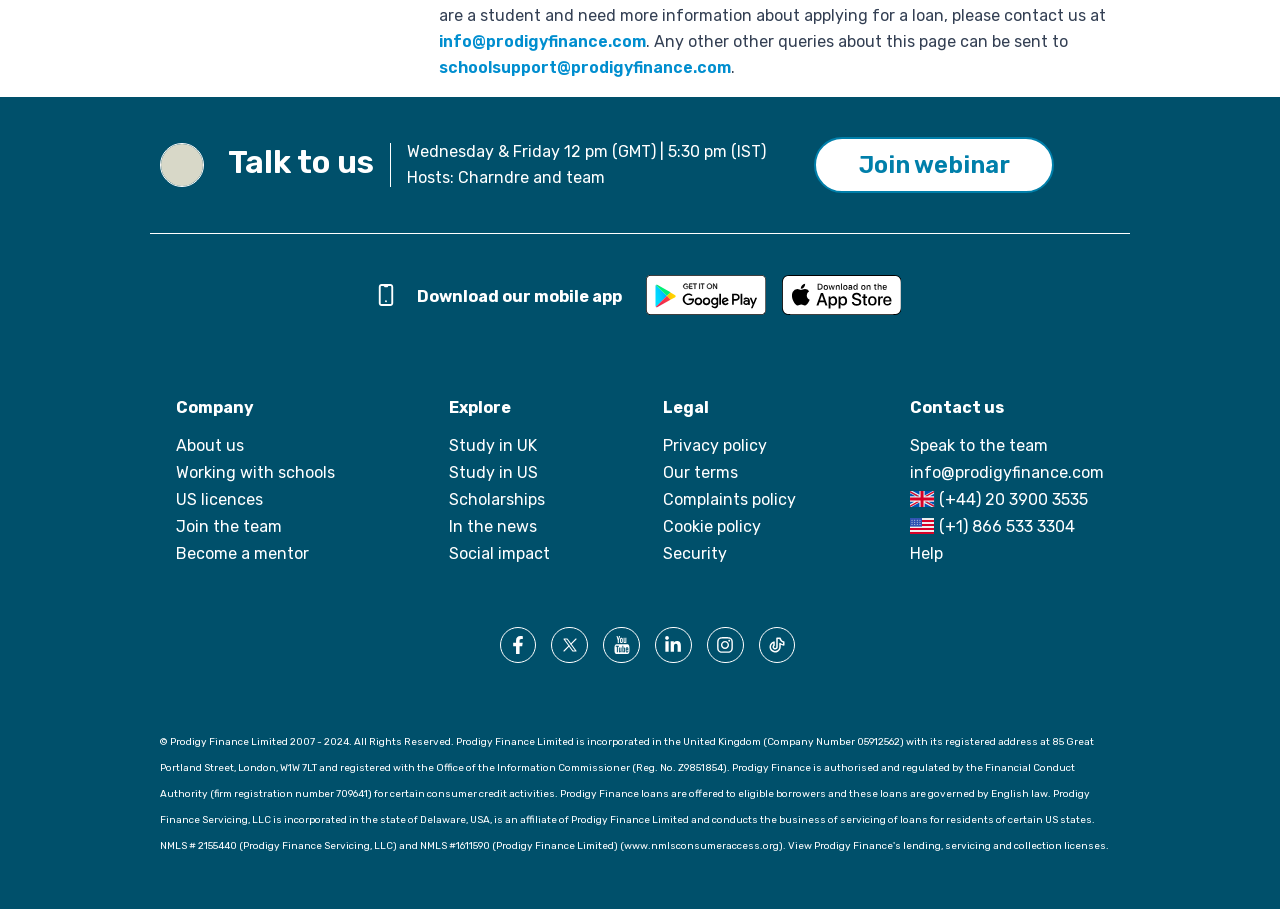Pinpoint the bounding box coordinates of the clickable area needed to execute the instruction: "Join the webinar". The coordinates should be specified as four float numbers between 0 and 1, i.e., [left, top, right, bottom].

[0.636, 0.15, 0.823, 0.212]